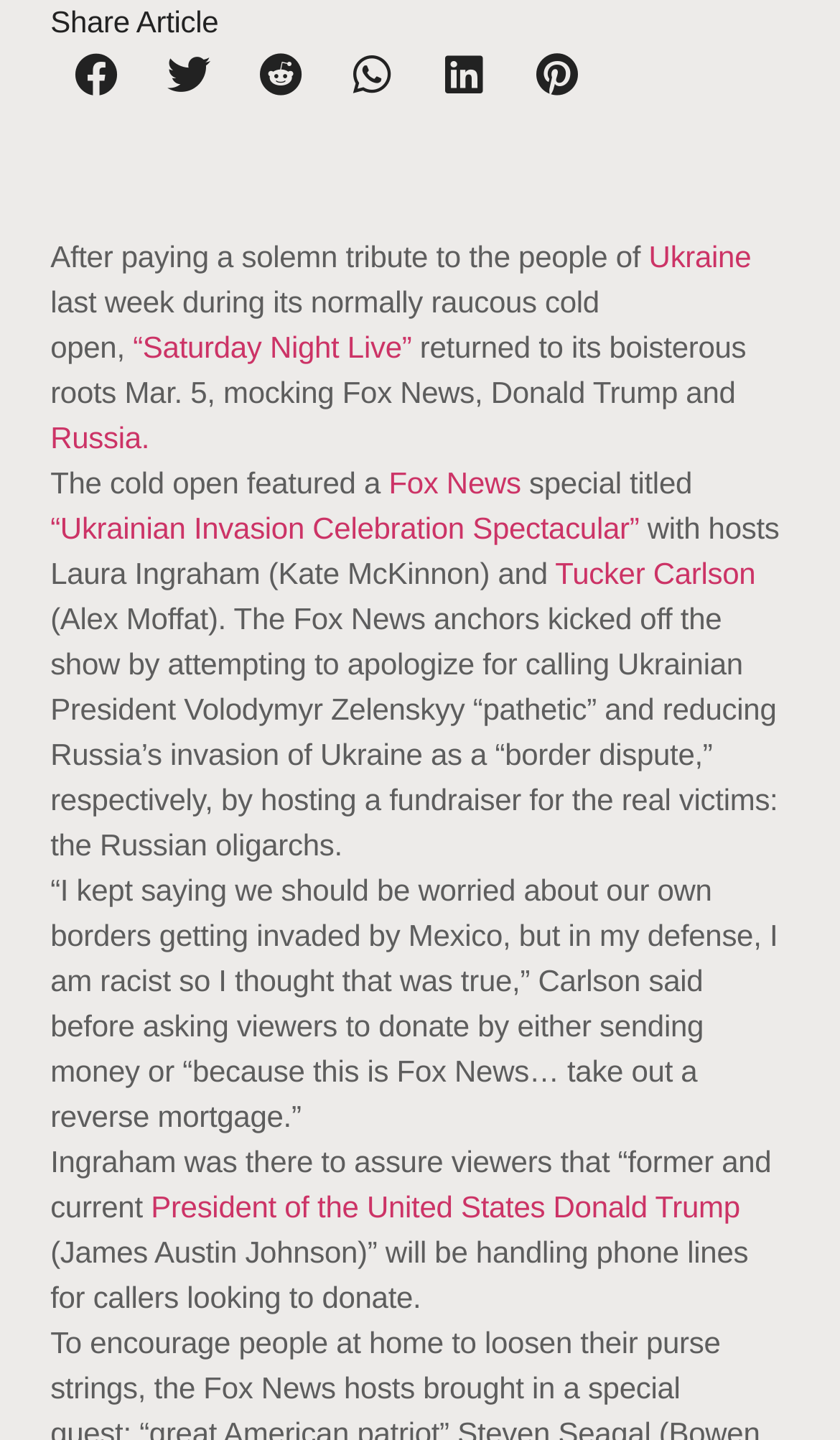What is the name of the Ukrainian President mentioned in the article?
Using the screenshot, give a one-word or short phrase answer.

Volodymyr Zelenskyy